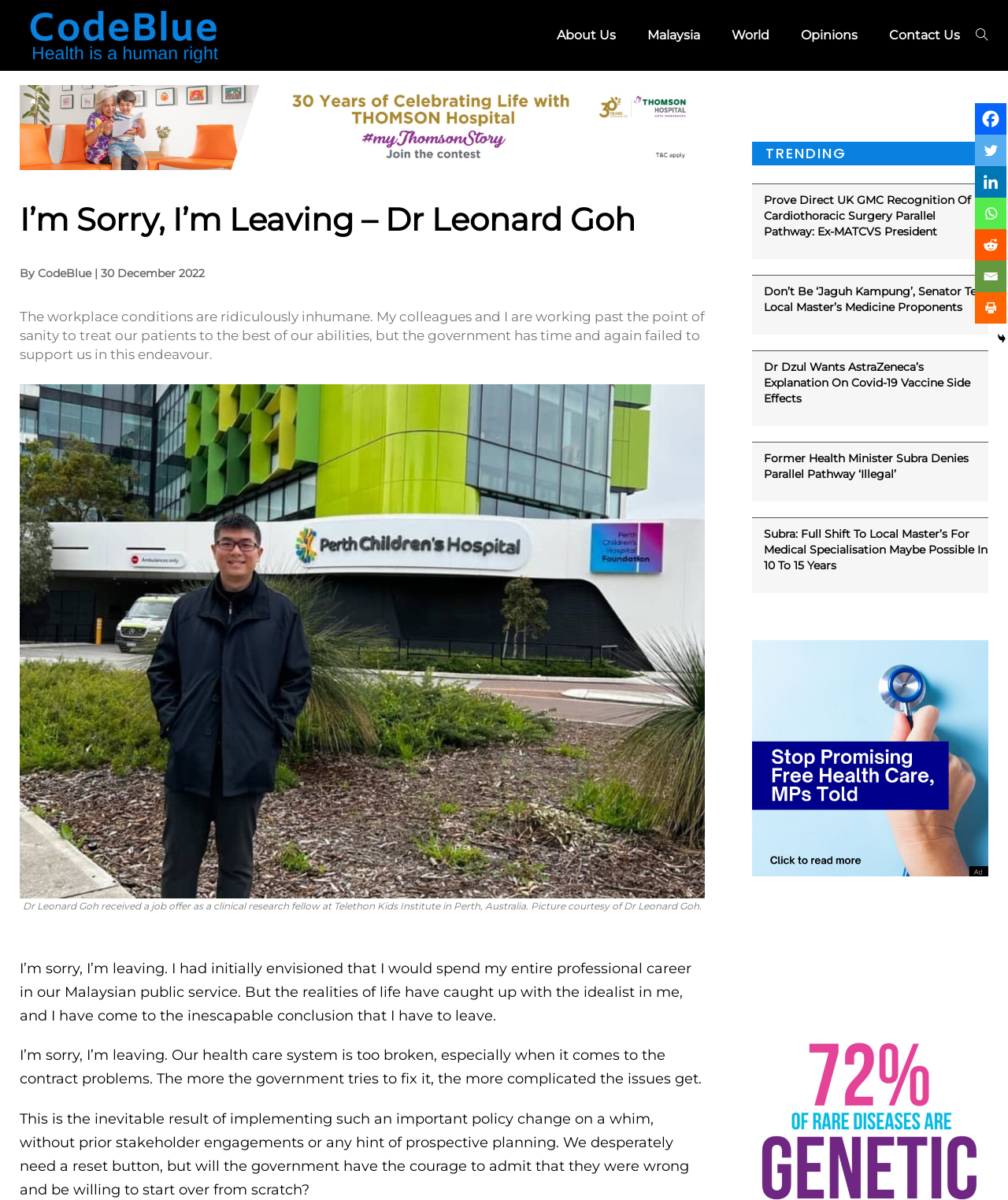Can you determine the main header of this webpage?

I’m Sorry, I’m Leaving – Dr Leonard Goh